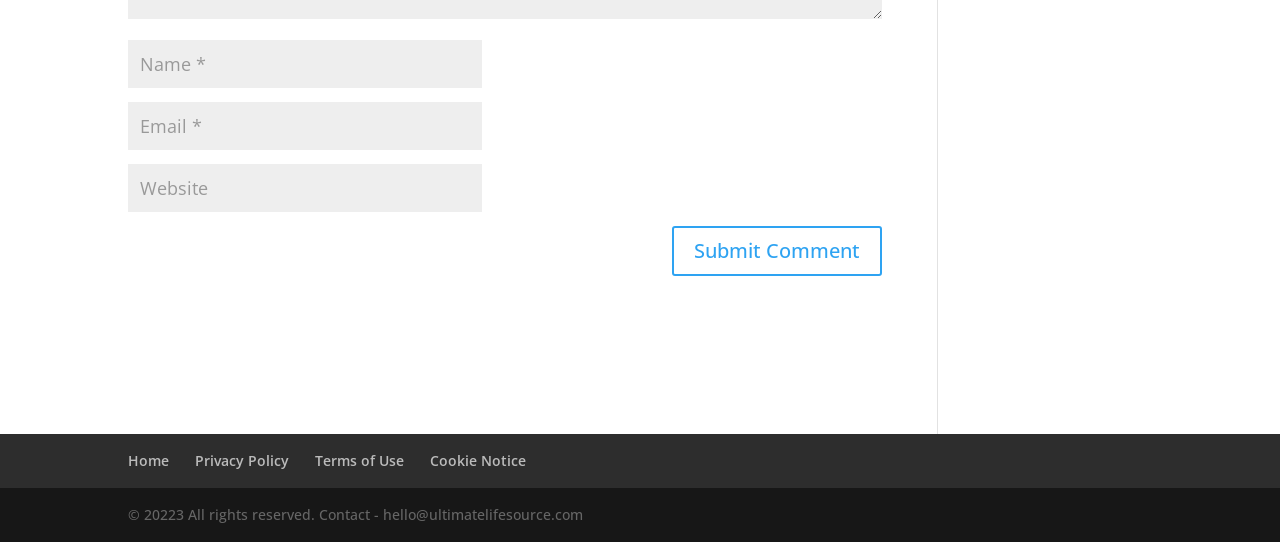Show the bounding box coordinates of the element that should be clicked to complete the task: "View the privacy policy".

[0.152, 0.832, 0.226, 0.867]